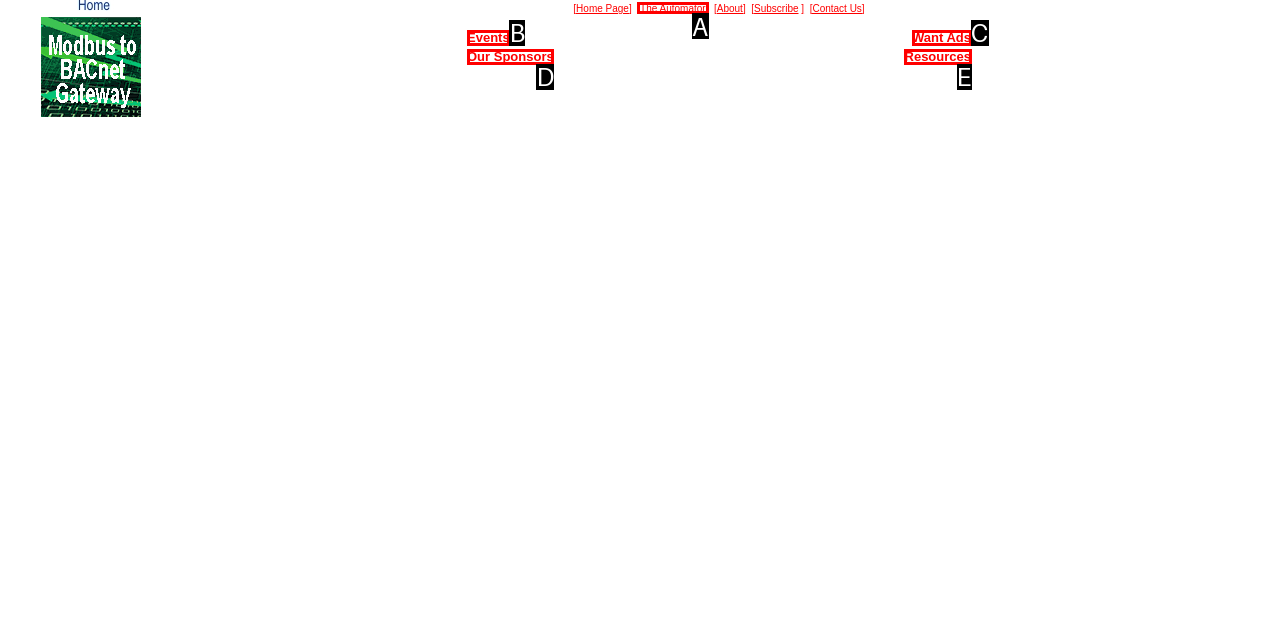Select the letter from the given choices that aligns best with the description: Resources. Reply with the specific letter only.

E